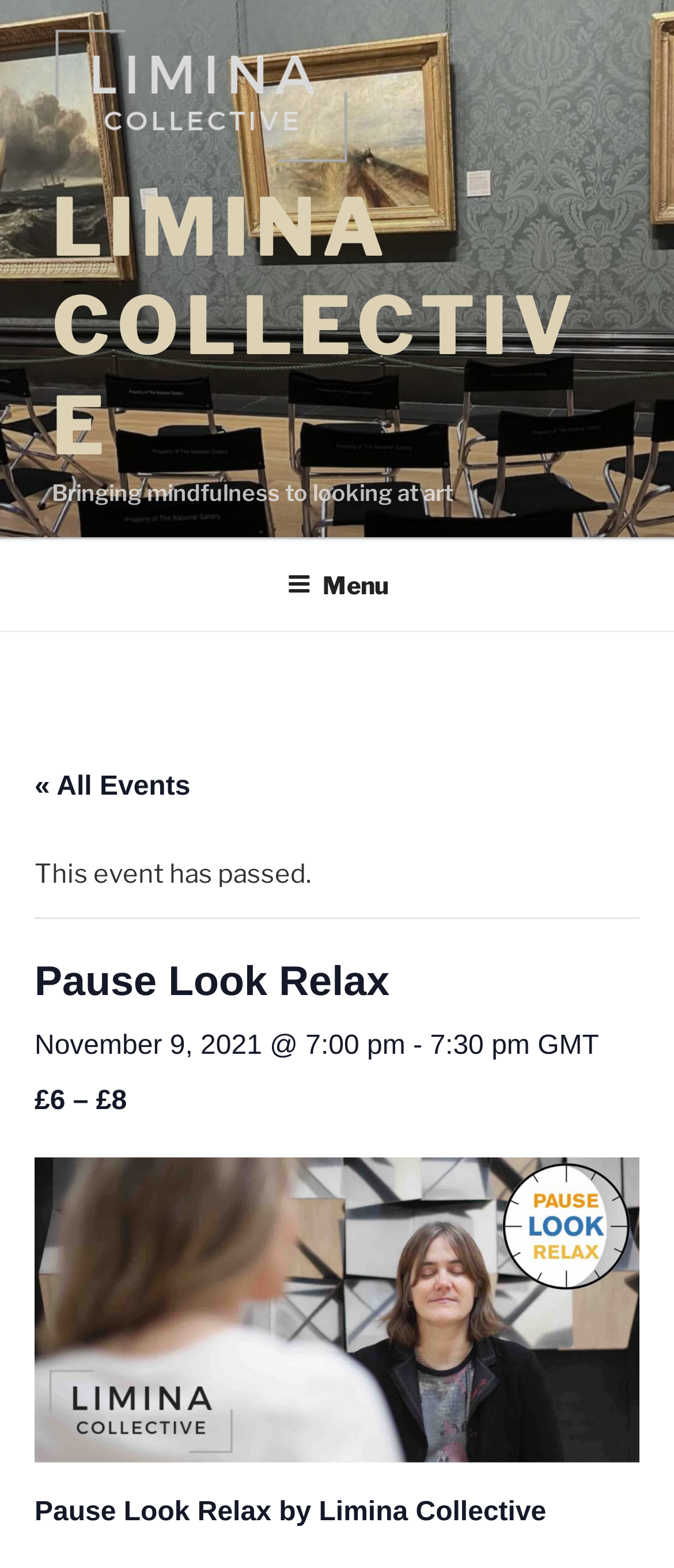Please determine and provide the text content of the webpage's heading.

Pause Look Relax